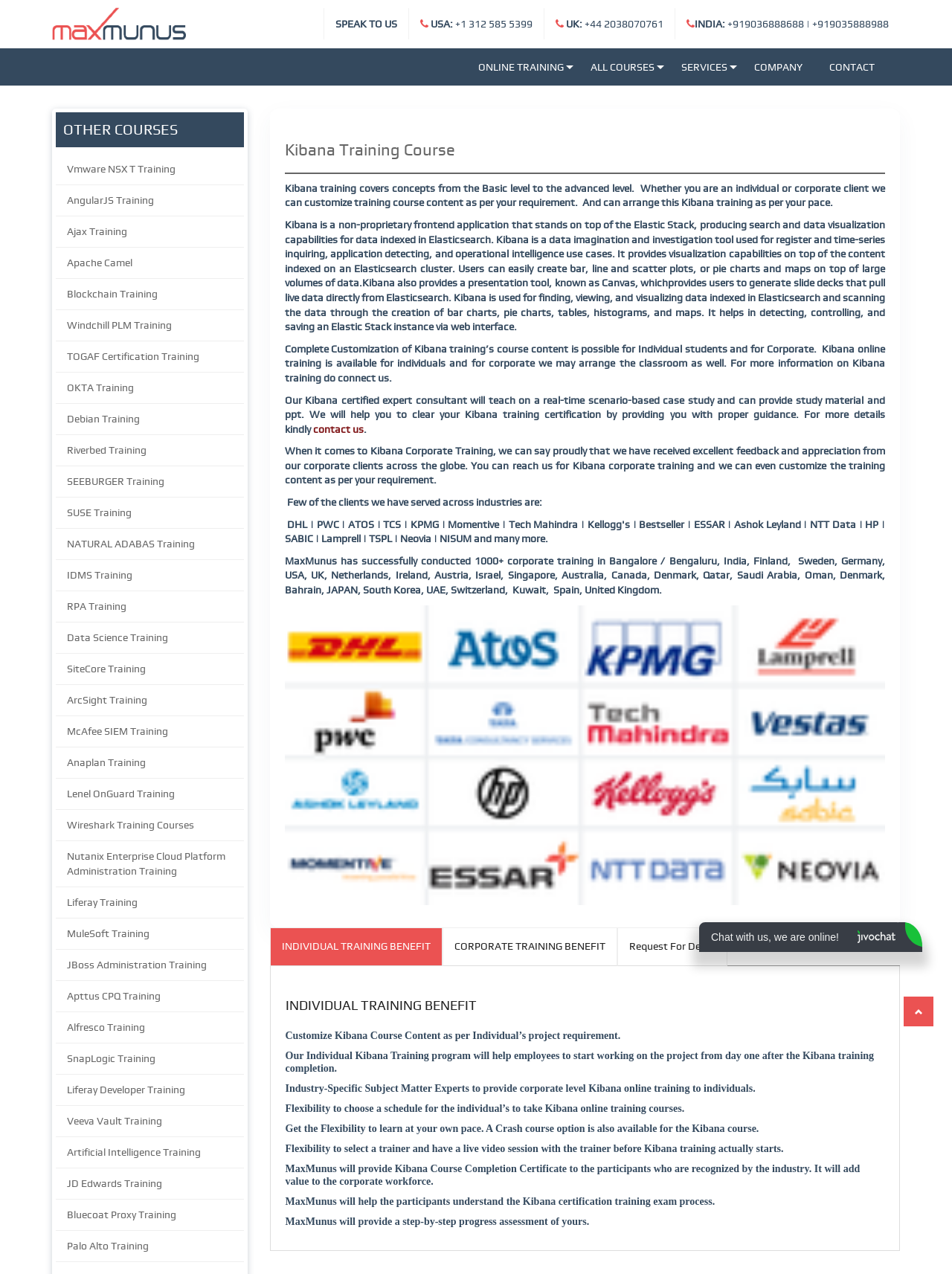Find the bounding box coordinates of the area to click in order to follow the instruction: "click on the 'ONLINE TRAINING' link".

[0.488, 0.039, 0.606, 0.067]